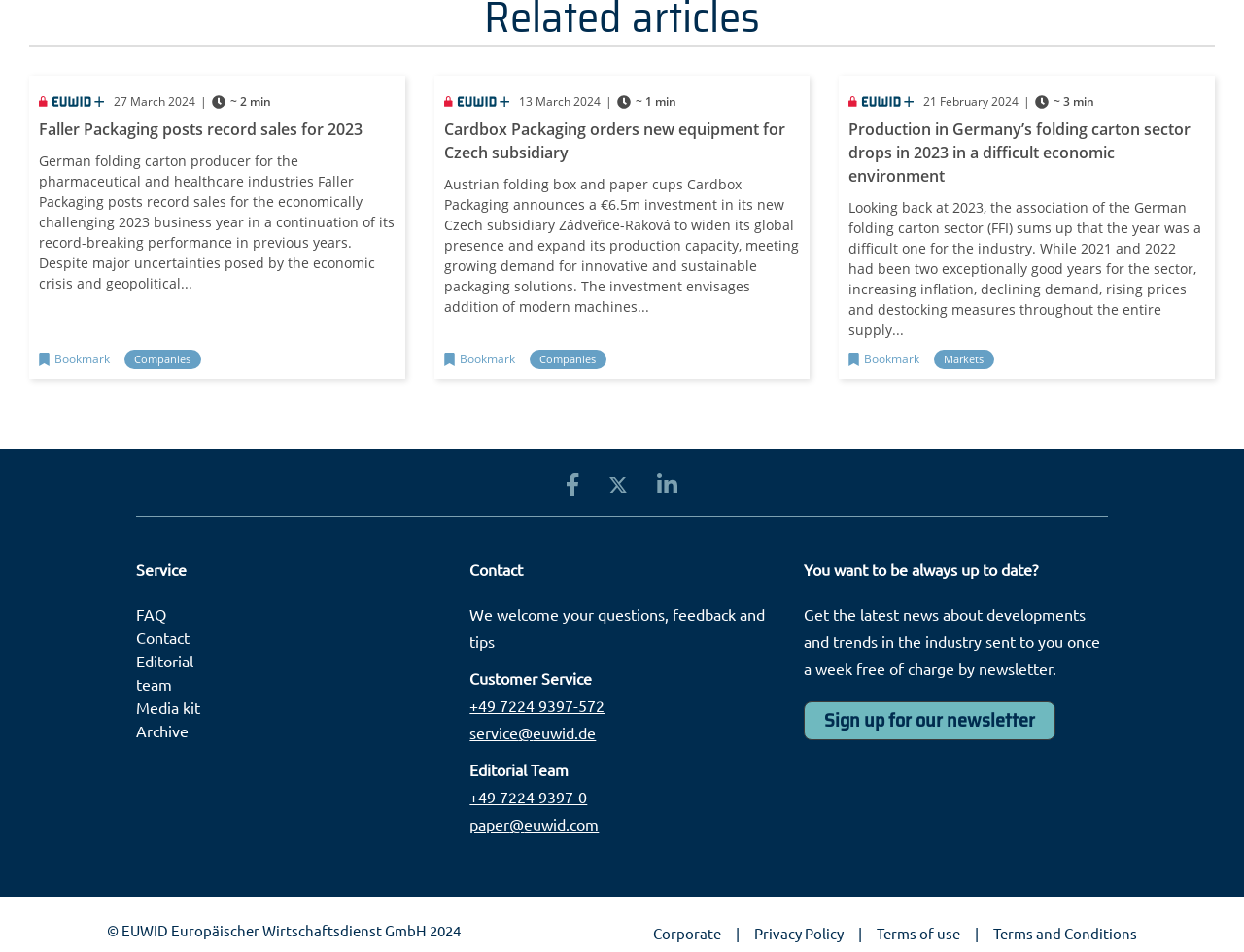What is the topic of the second news article? Look at the image and give a one-word or short phrase answer.

Faller Packaging